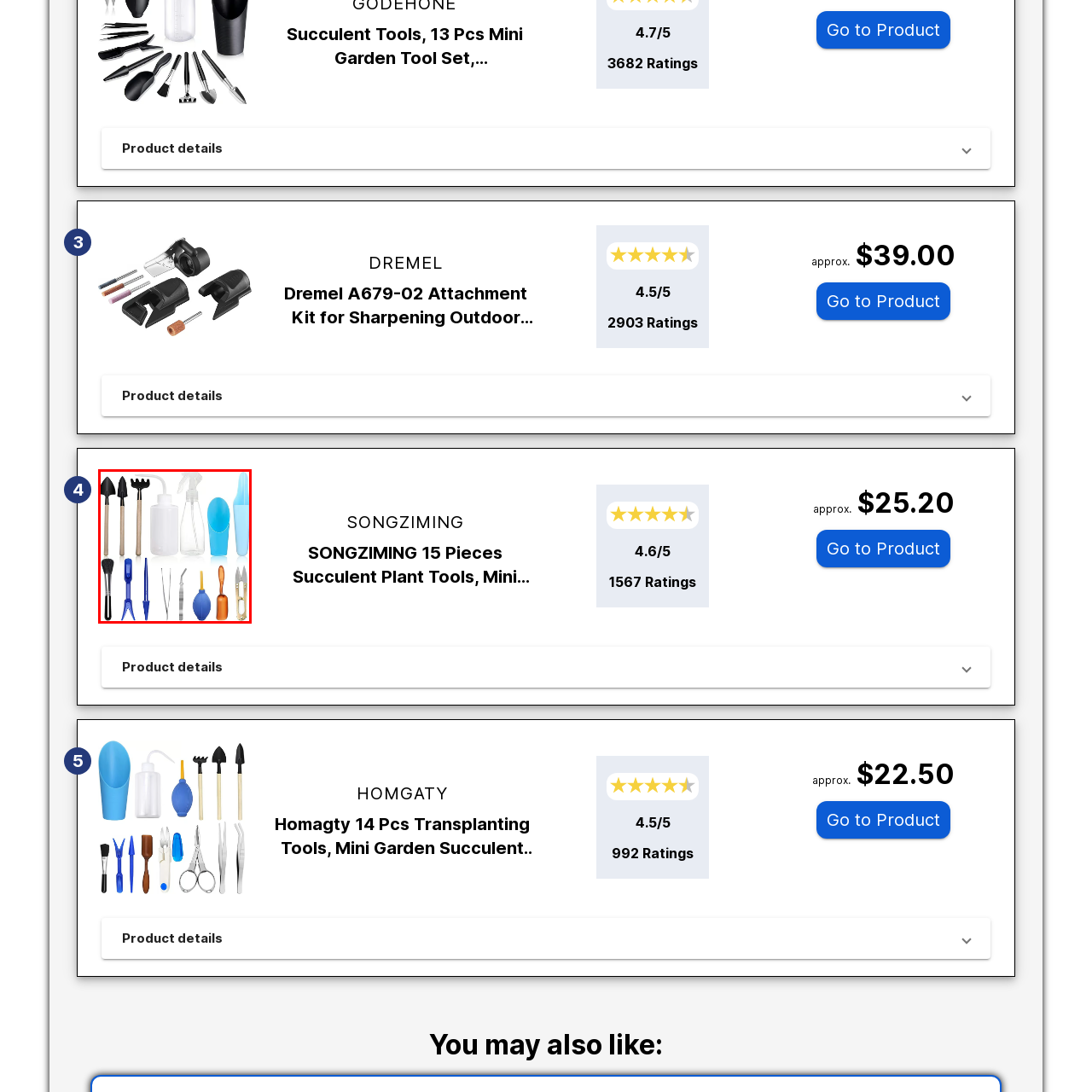Give a comprehensive caption for the image marked by the red rectangle.

This image showcases a comprehensive 15-piece succulent plant tools set, specifically designed for miniature gardening and transplanting tasks. The collection includes various essential tools such as small shovels, a rake, a spray bottle, a scooper, and precision instruments for delicate plant care. The tools feature ergonomic handles for ease of use, making them ideal for tending to indoor plants and fairy gardens. This set is perfect for gardening enthusiasts looking to enhance their planting experience, ensuring meticulous care and maintenance of their miniature plants.